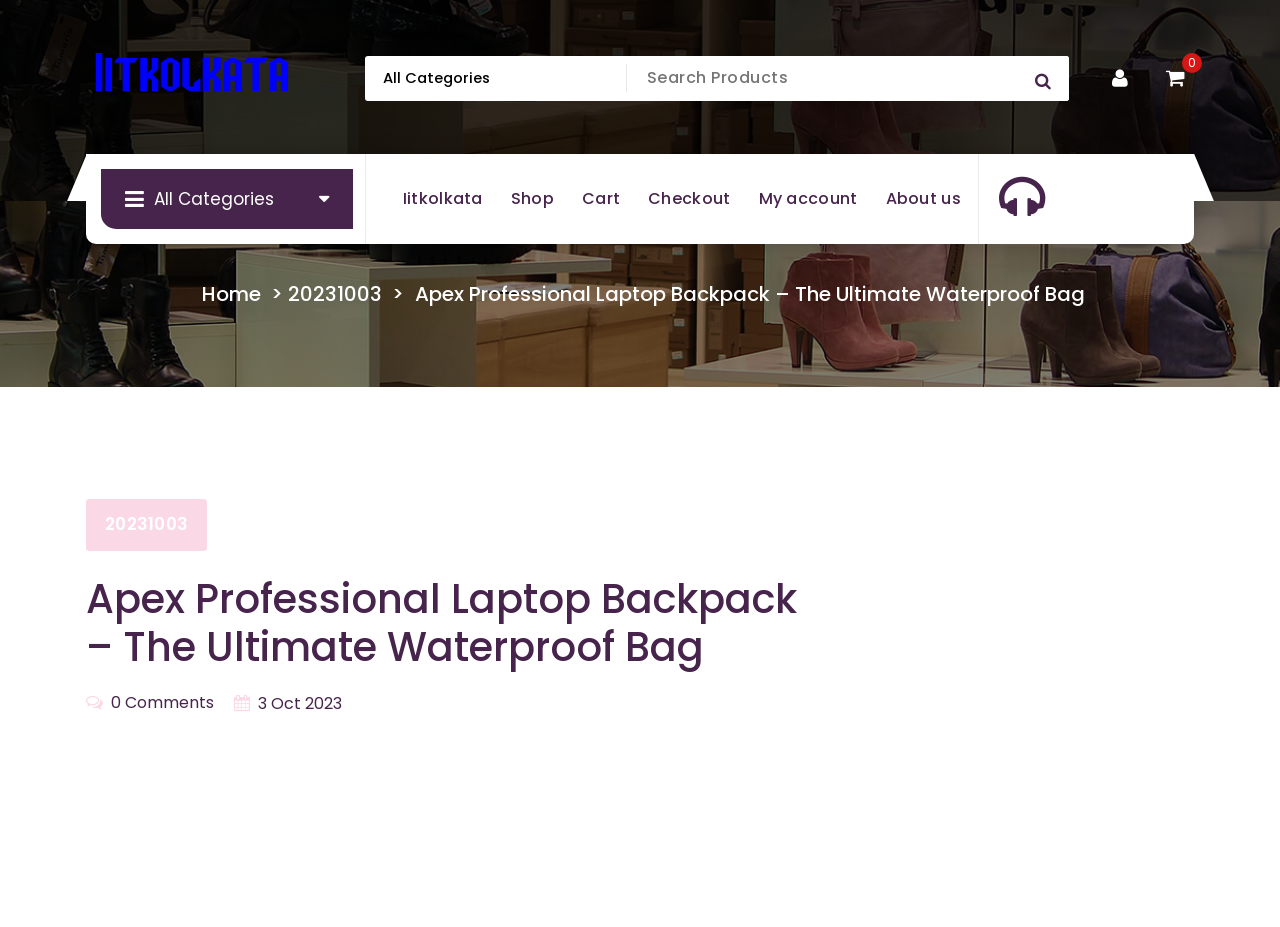Please locate the UI element described by "3 Oct 2023" and provide its bounding box coordinates.

[0.202, 0.745, 0.267, 0.772]